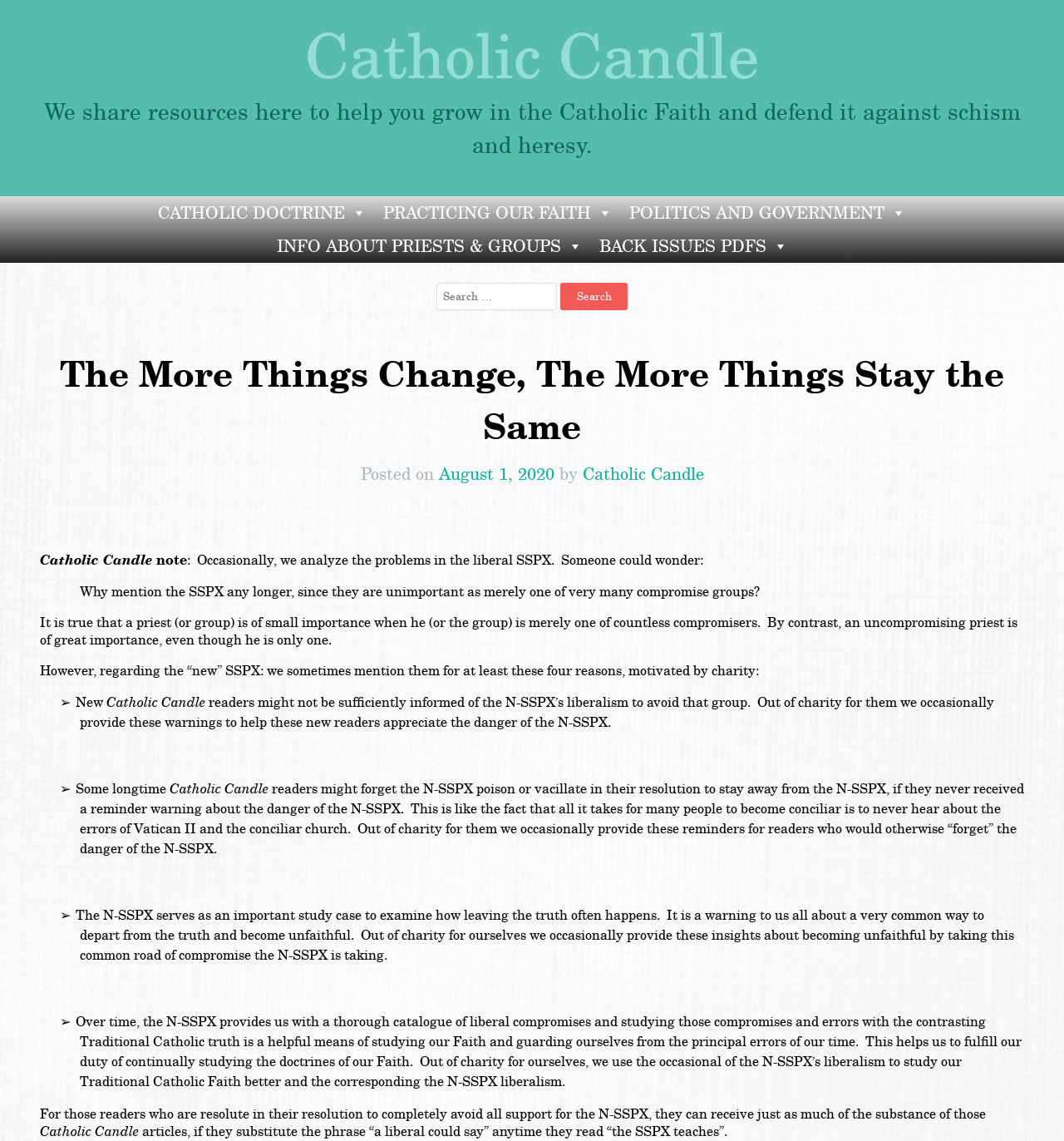Determine the coordinates of the bounding box for the clickable area needed to execute this instruction: "Click on CATHOLIC DOCTRINE".

[0.141, 0.172, 0.352, 0.201]